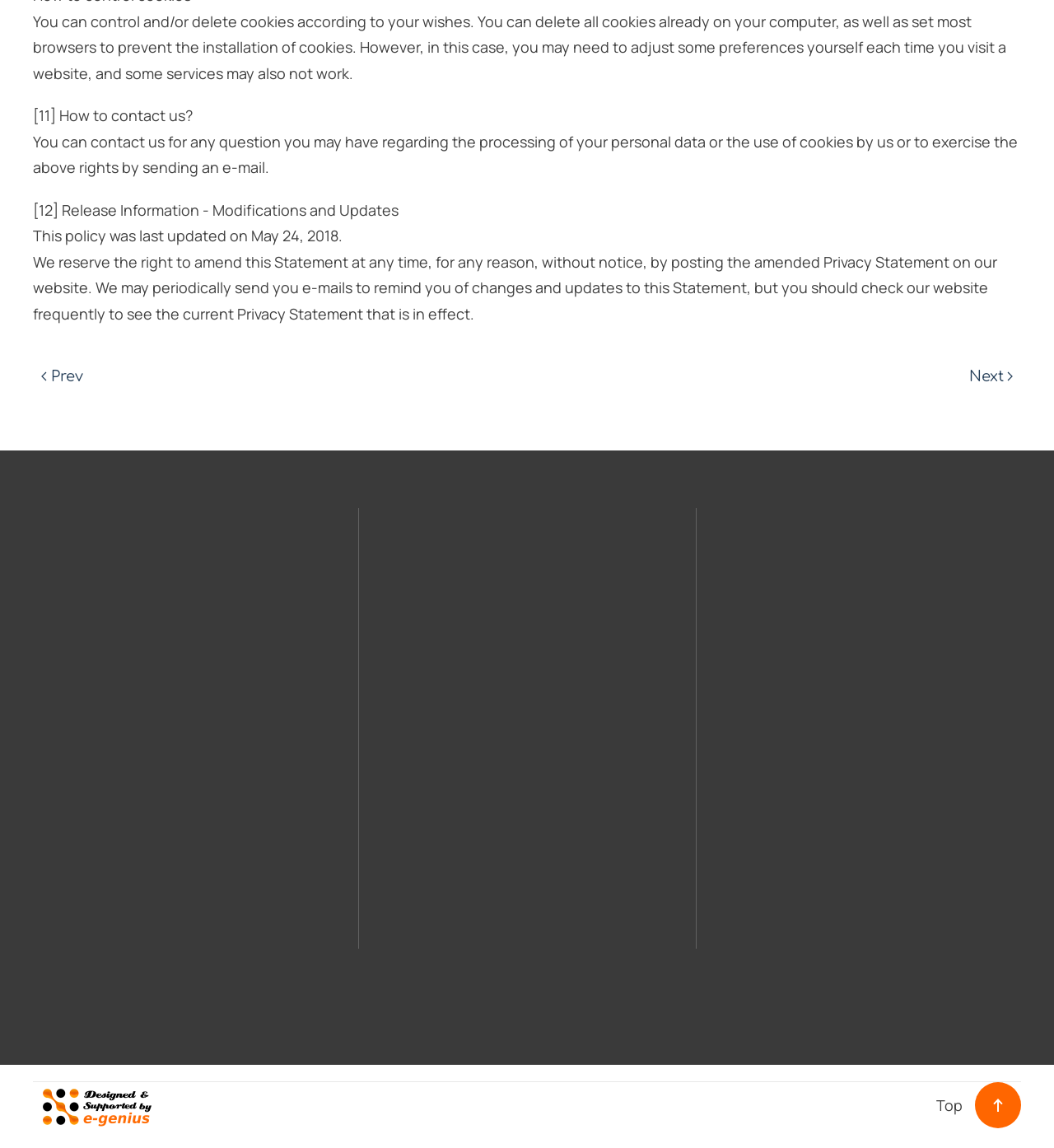Please answer the following question using a single word or phrase: 
What is the purpose of the 'Back to top' button?

To scroll back to the top of the page